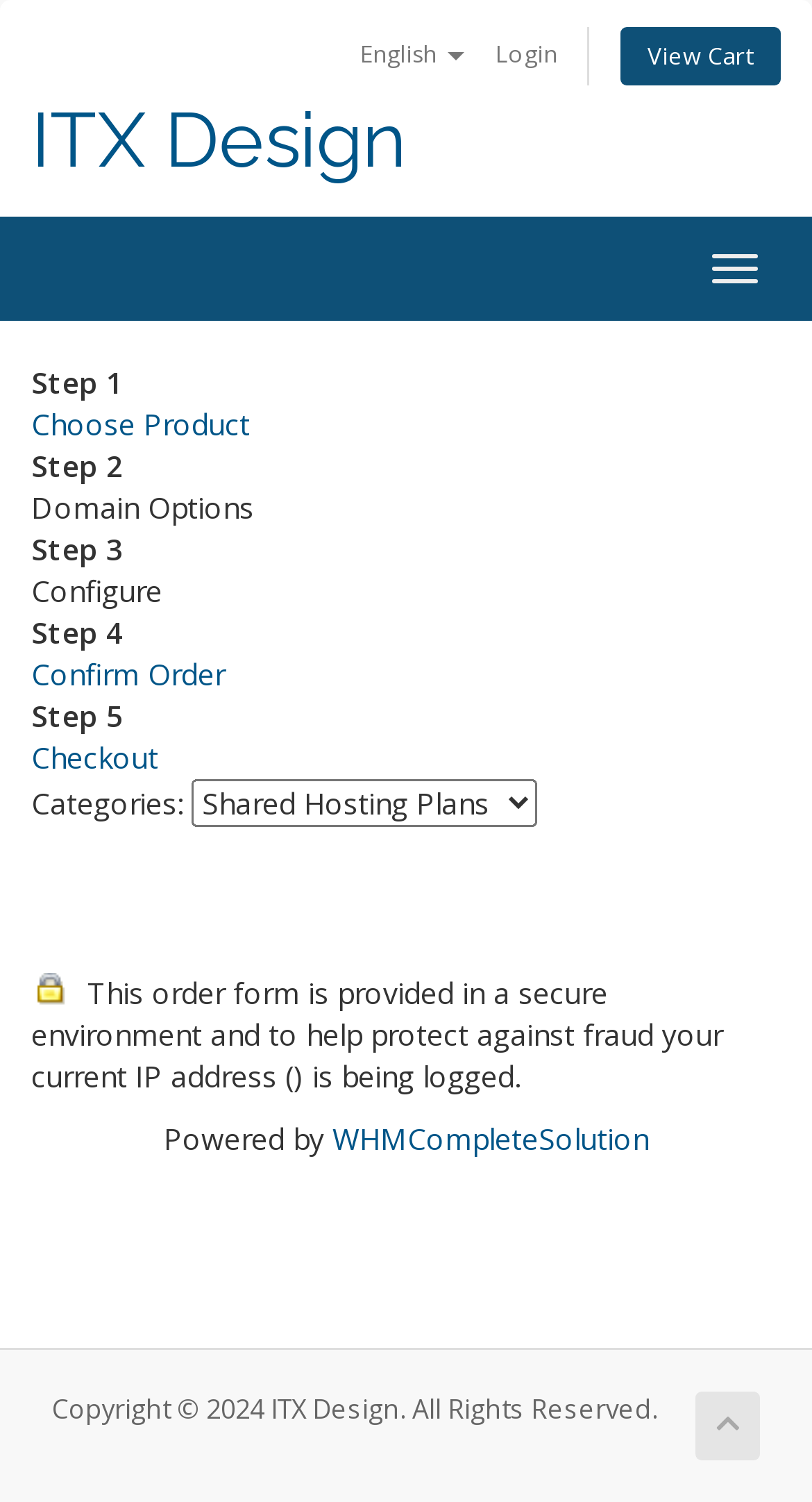Using a single word or phrase, answer the following question: 
What is the purpose of the secure environment?

To help protect against fraud